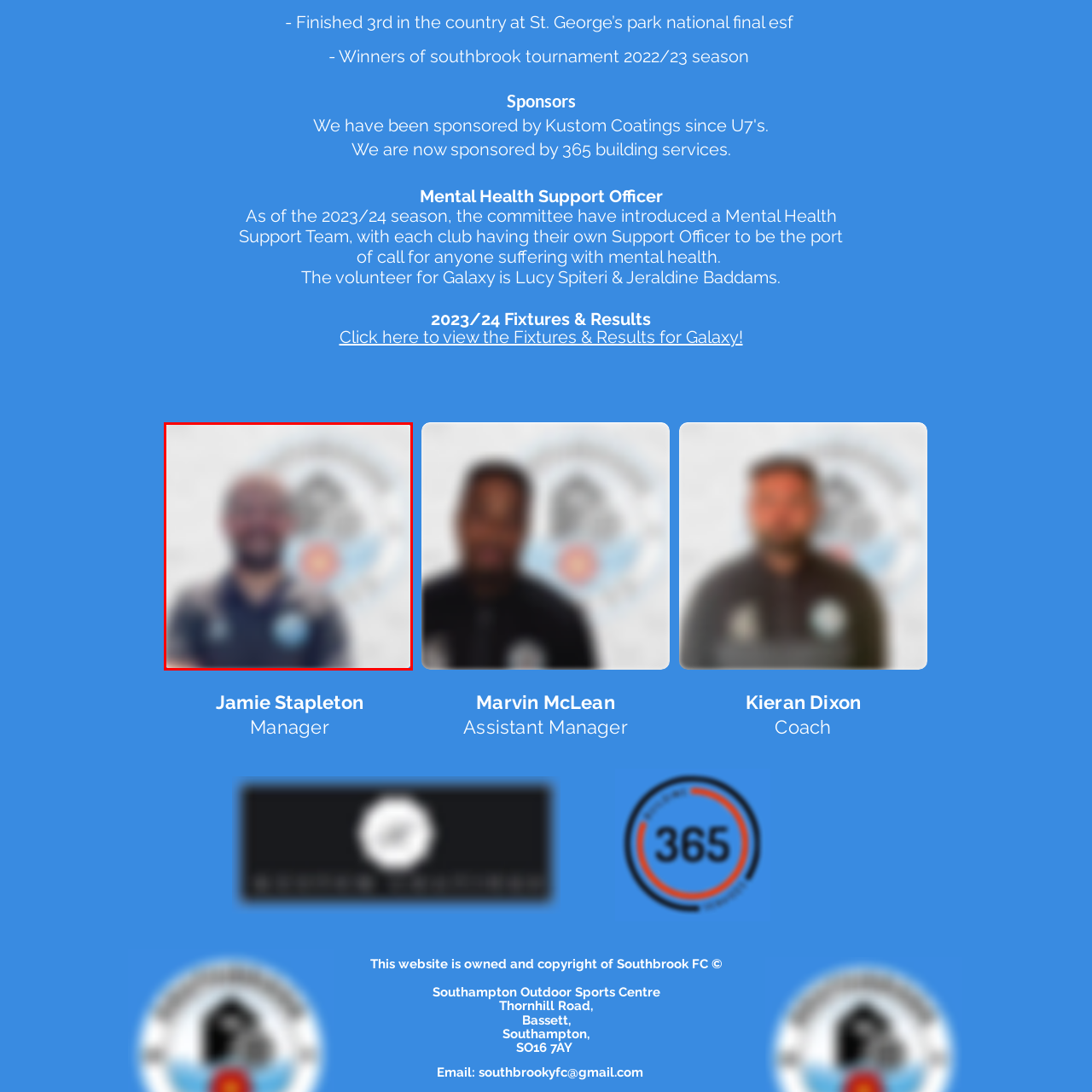Examine the area within the red bounding box and answer the following question using a single word or phrase:
What is the name of the sports team?

Southbrook FC